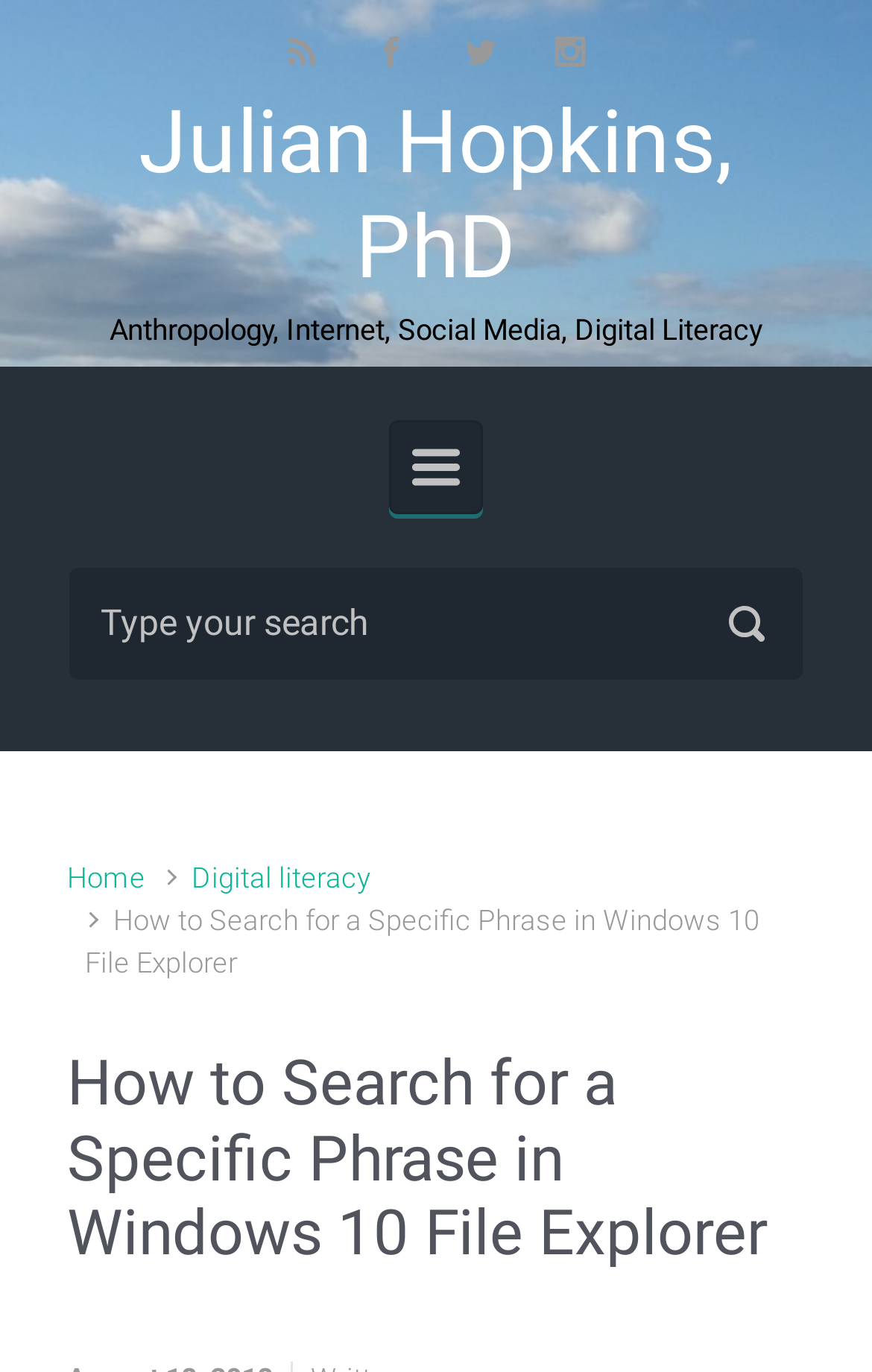Locate the bounding box coordinates for the element described below: "aria-label="Search" name="s" placeholder="Type your search"". The coordinates must be four float values between 0 and 1, formatted as [left, top, right, bottom].

[0.079, 0.413, 0.921, 0.495]